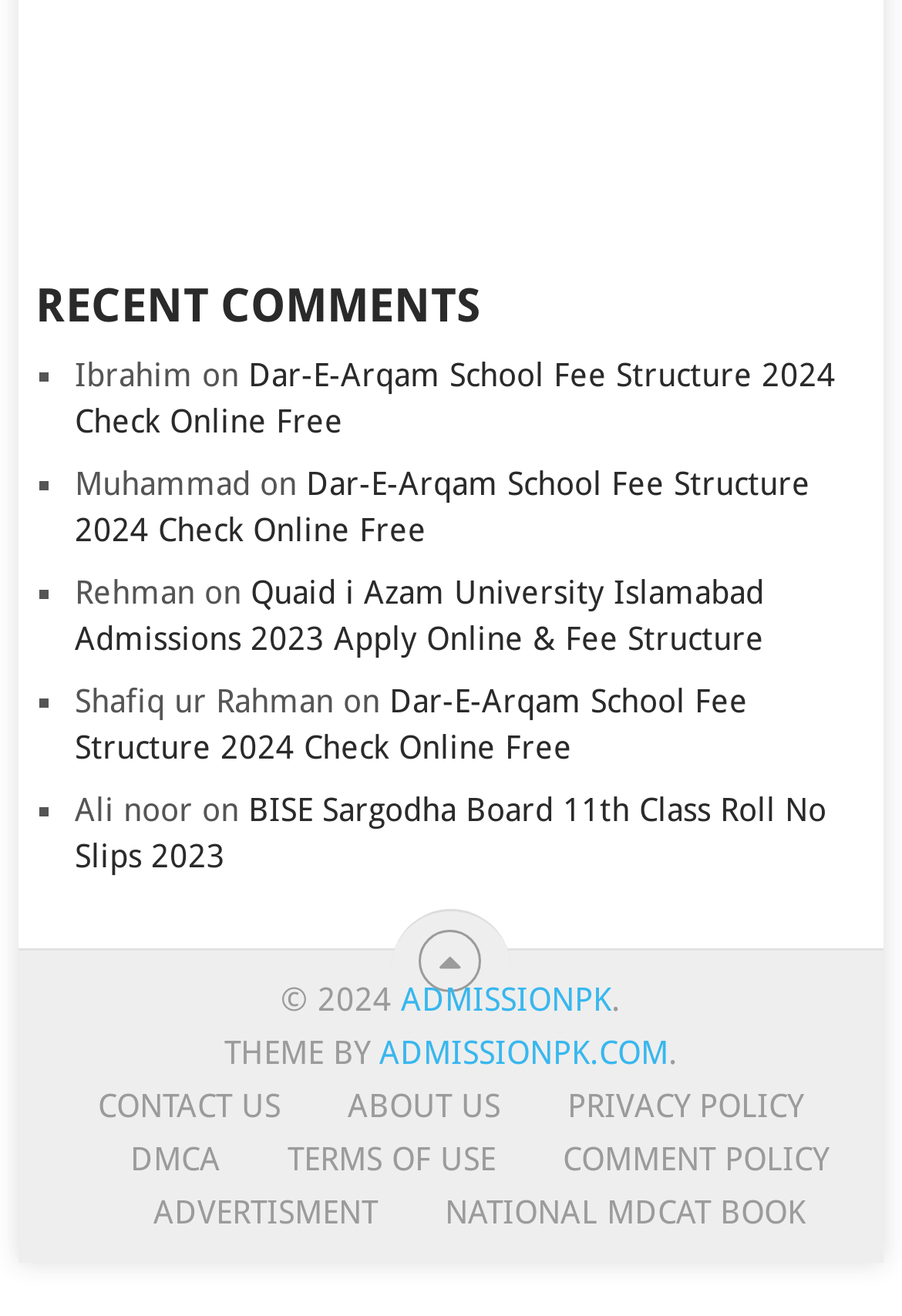What is the title of the recent comments section?
Examine the image and give a concise answer in one word or a short phrase.

RECENT COMMENTS